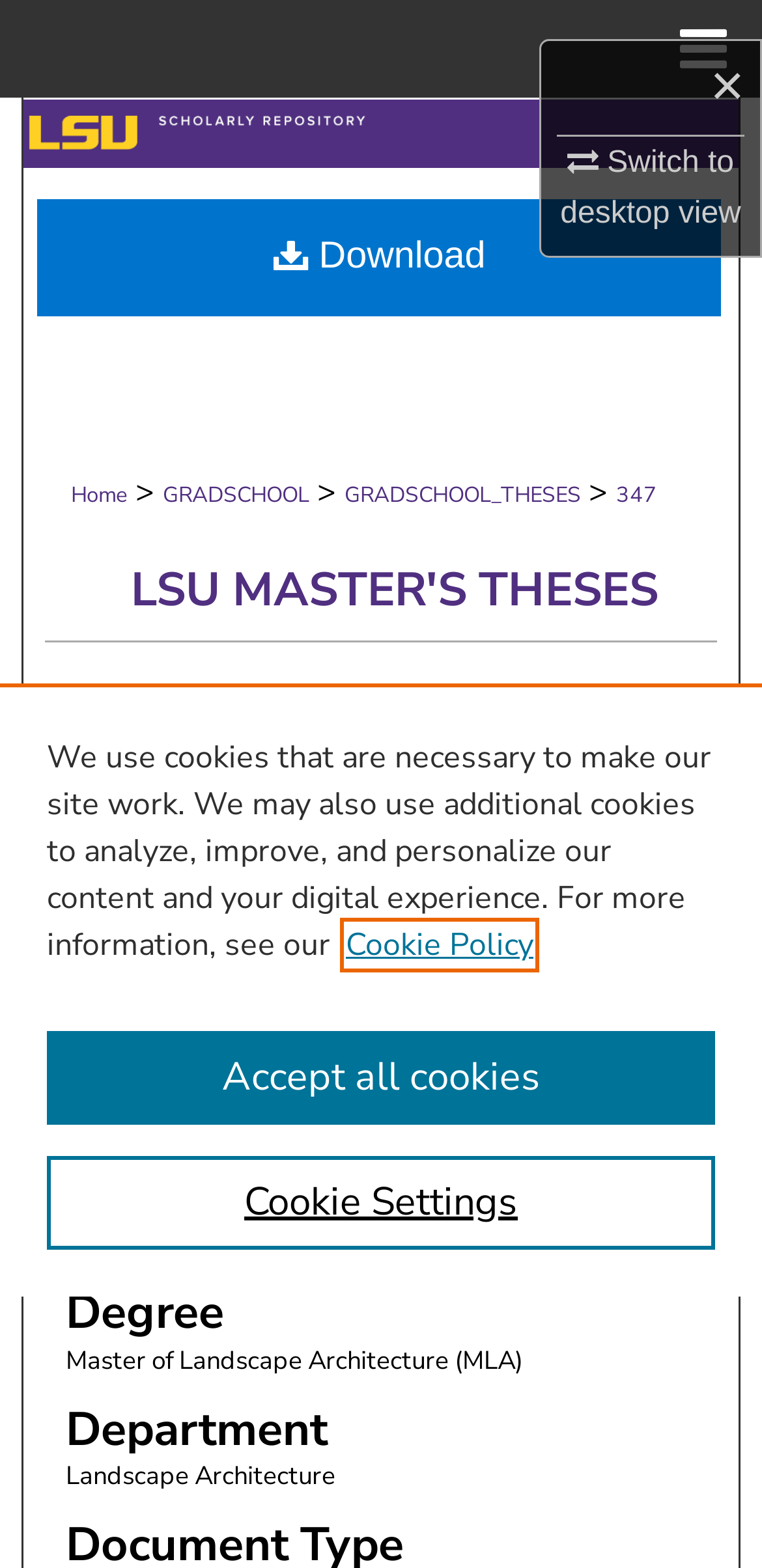How many links are in the breadcrumb navigation?
Your answer should be a single word or phrase derived from the screenshot.

4